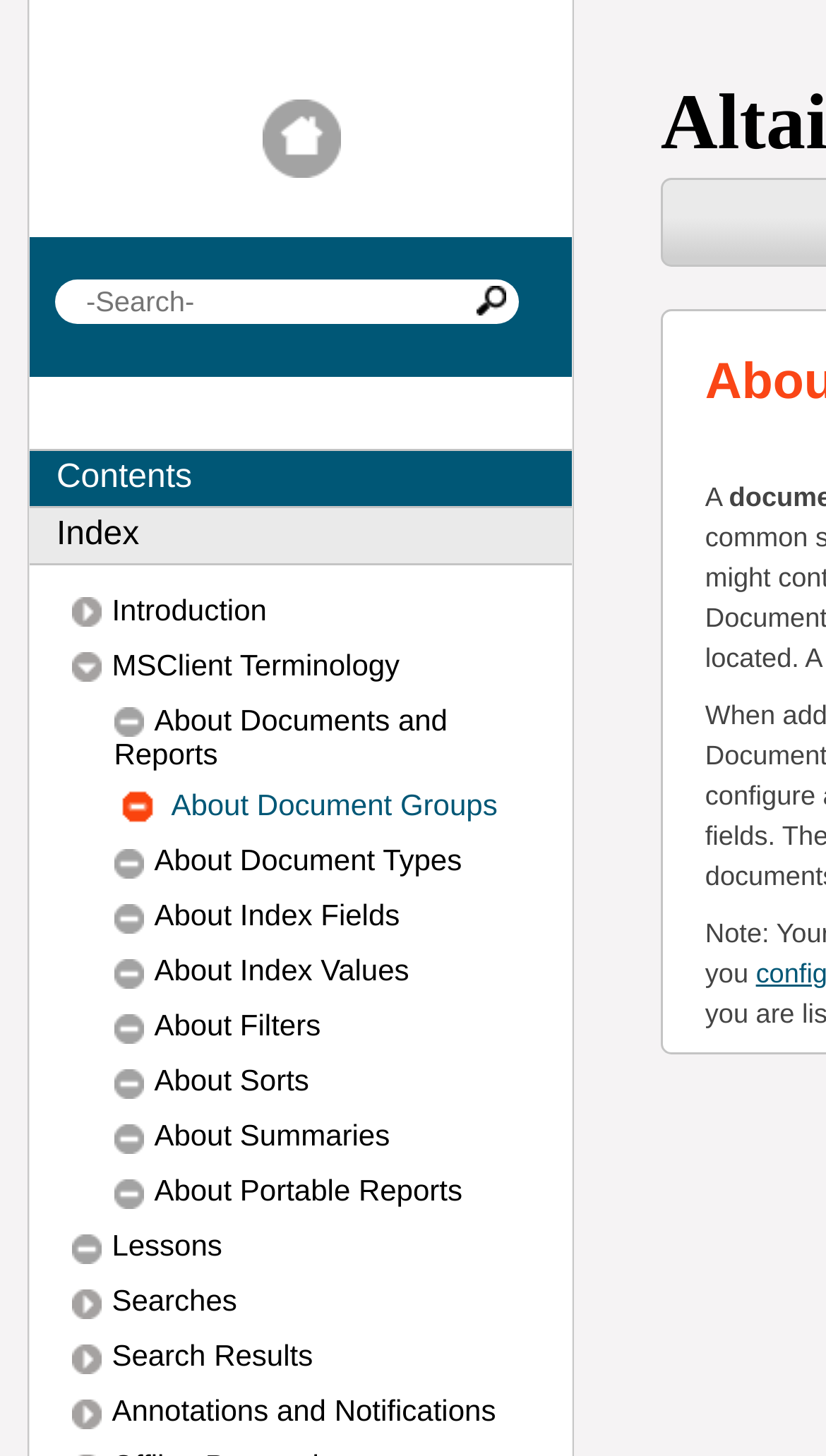What is the purpose of the search box?
Give a detailed response to the question by analyzing the screenshot.

The search box is located at the top of the webpage, and its presence suggests that it is intended for users to search the report warehouse for specific documents or reports.